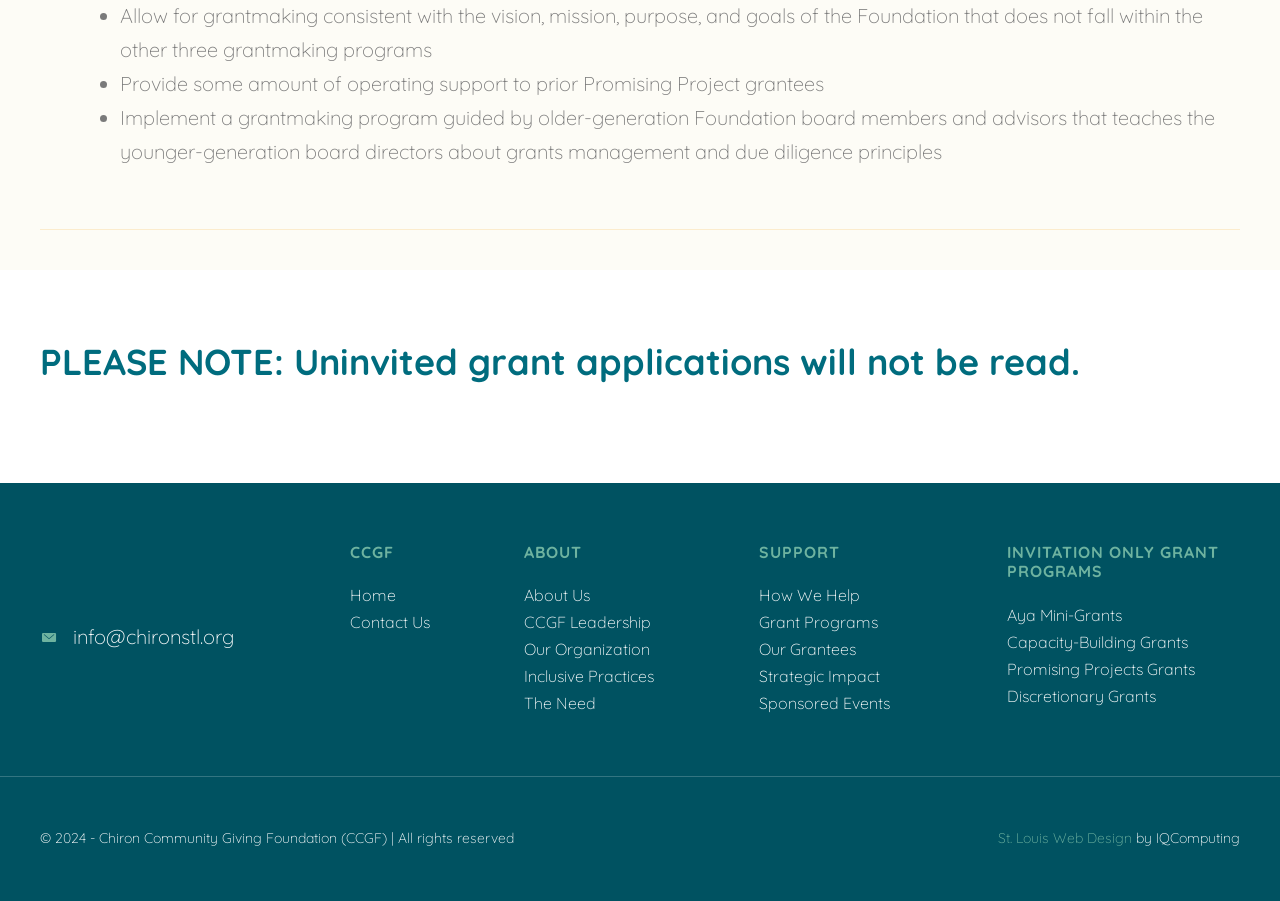Identify the bounding box coordinates of the section that should be clicked to achieve the task described: "Click the 'Home' link".

[0.273, 0.646, 0.378, 0.675]